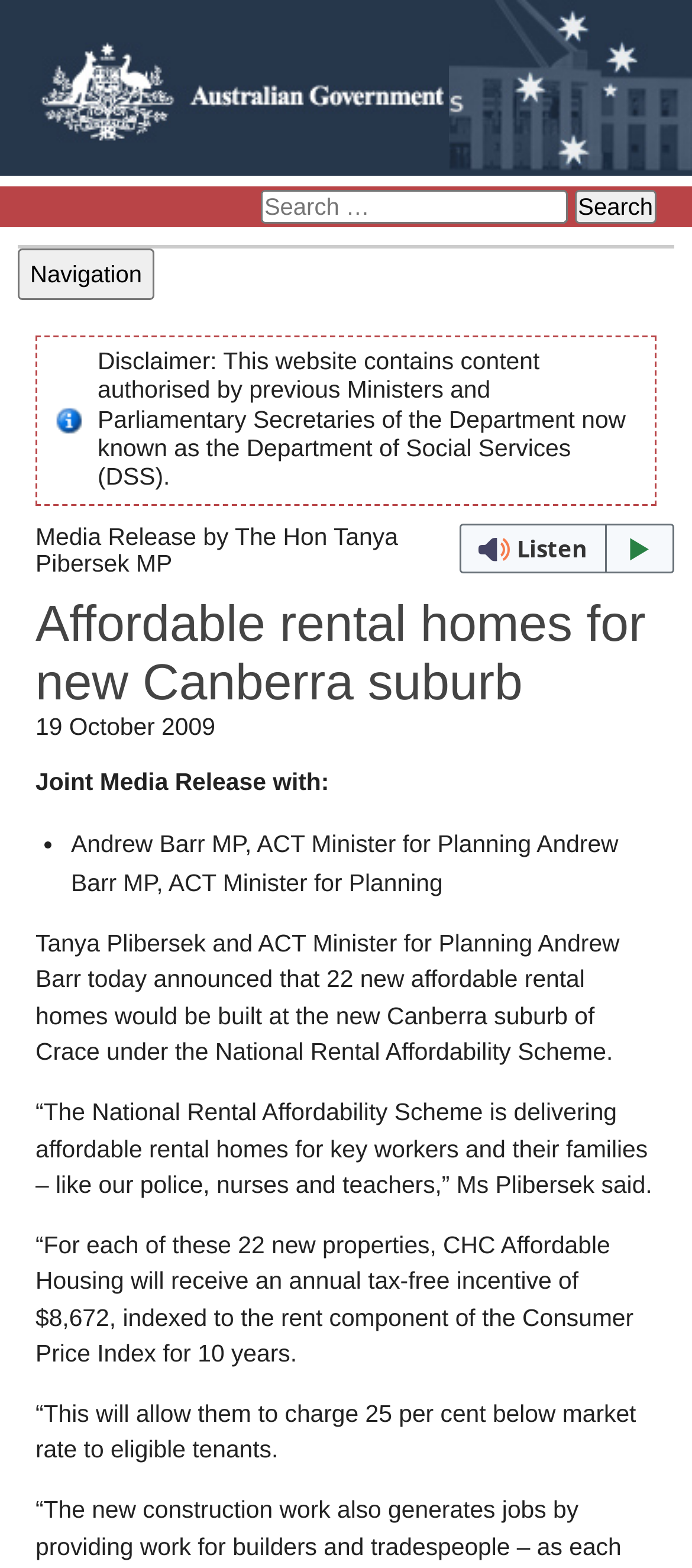What is the date of the media release?
Answer the question with a thorough and detailed explanation.

I found the answer by reading the text content of the webpage, specifically the section where it displays the date of the media release, which states '19 October 2009'.